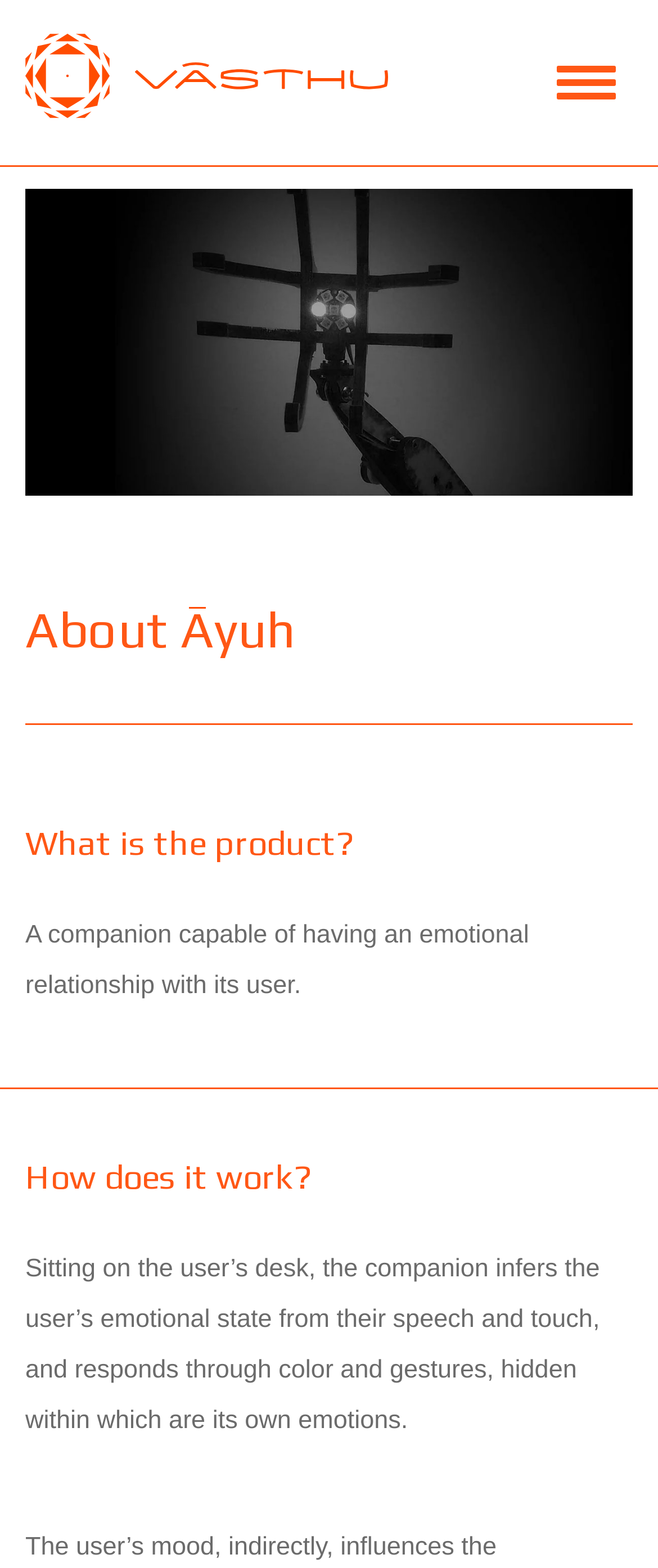Based on the element description: "Toggle navigation", identify the bounding box coordinates for this UI element. The coordinates must be four float numbers between 0 and 1, listed as [left, top, right, bottom].

[0.821, 0.032, 0.962, 0.073]